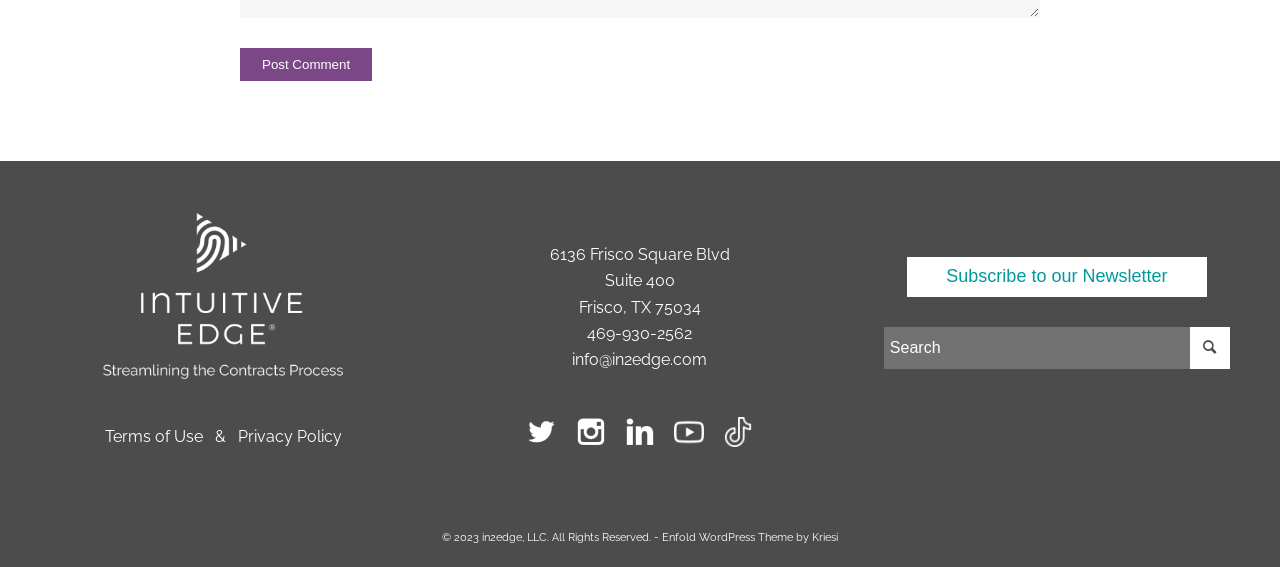What is the company name?
Provide a comprehensive and detailed answer to the question.

The company name can be found in the link 'Intuitive Edge | Streamlining the Contract Process' at the top of the page, which suggests that the webpage is related to Intuitive Edge.